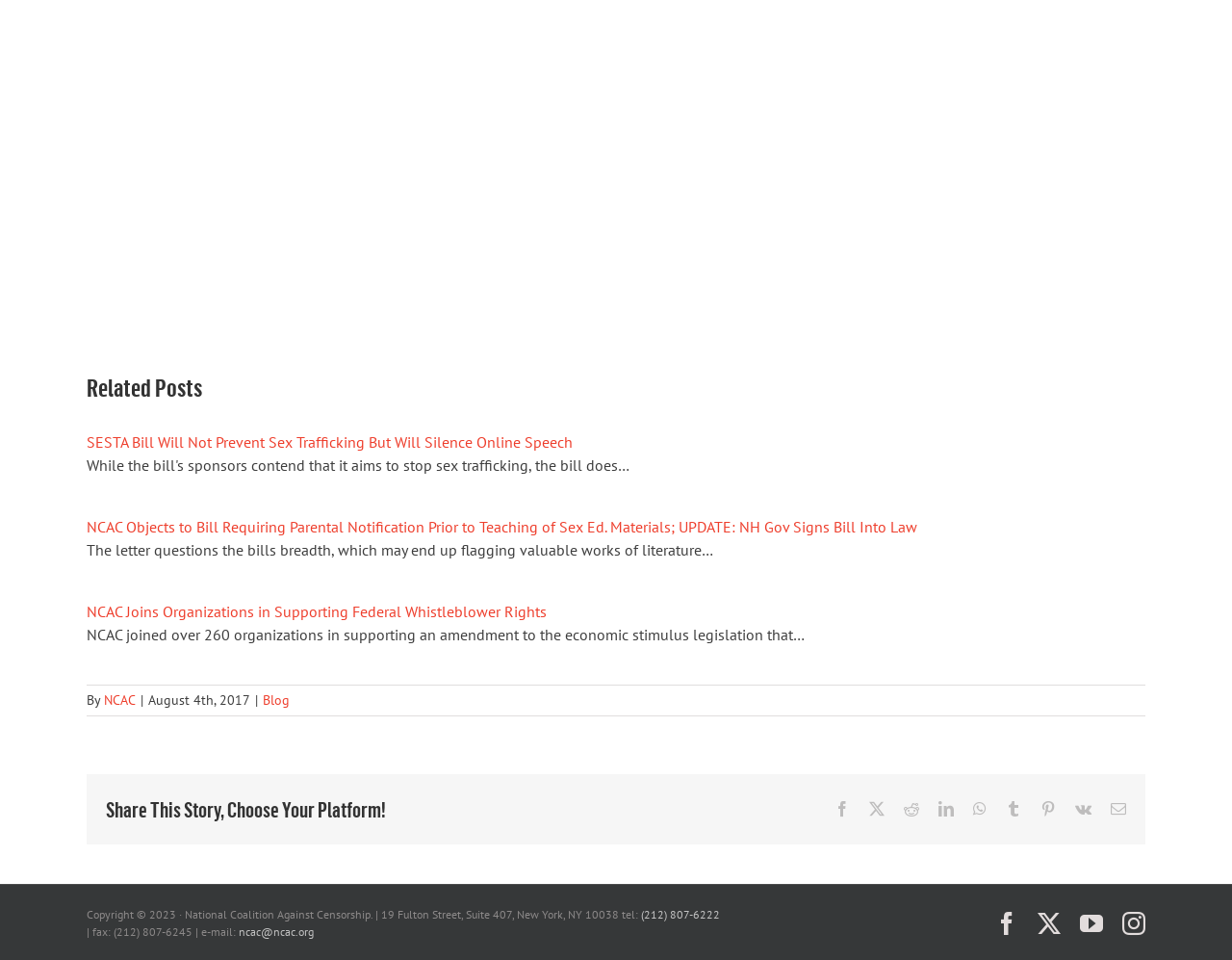What is the date of the blog post?
Refer to the image and respond with a one-word or short-phrase answer.

August 4th, 2017